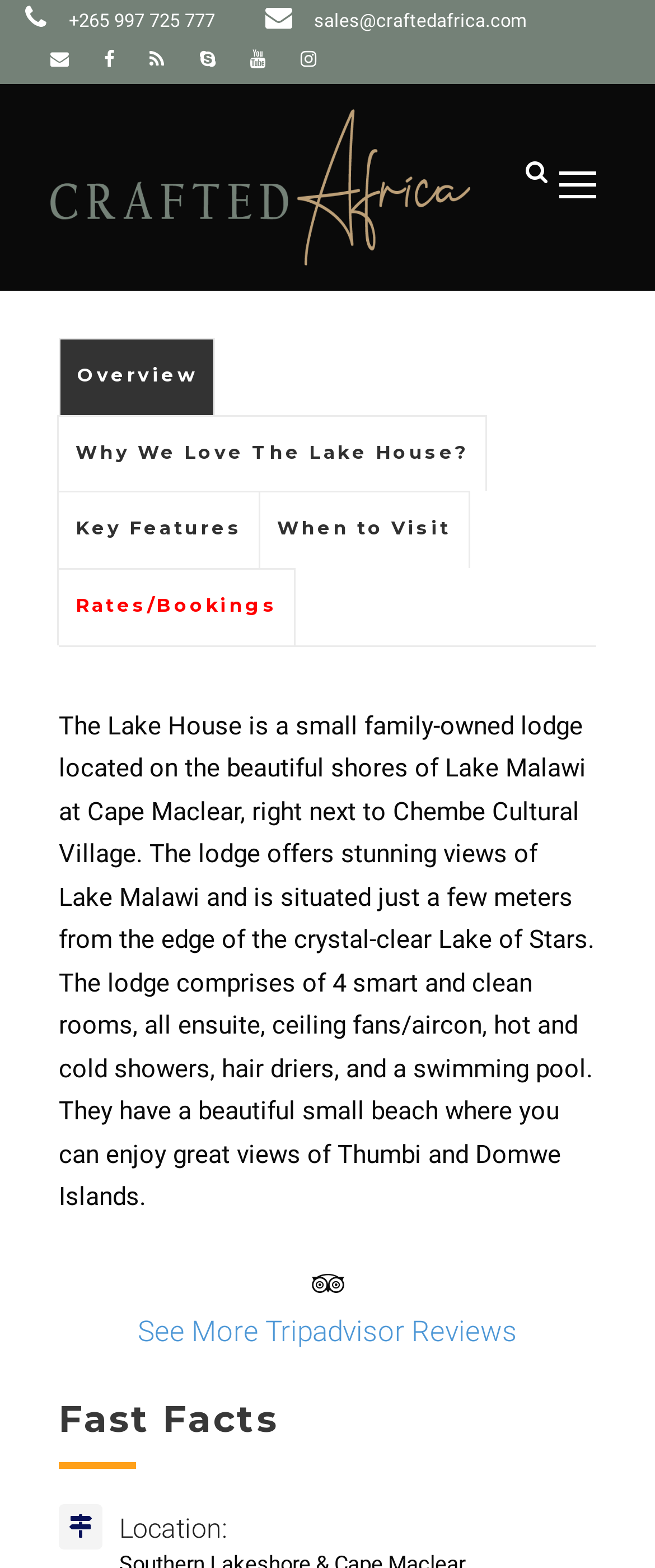What is the feature of the beach at The Lake House?
Please give a well-detailed answer to the question.

I found the answer by reading the StaticText element with the text 'They have a beautiful small beach where you can enjoy great views of Thumbi and Domwe Islands.' which describes the feature of the beach.